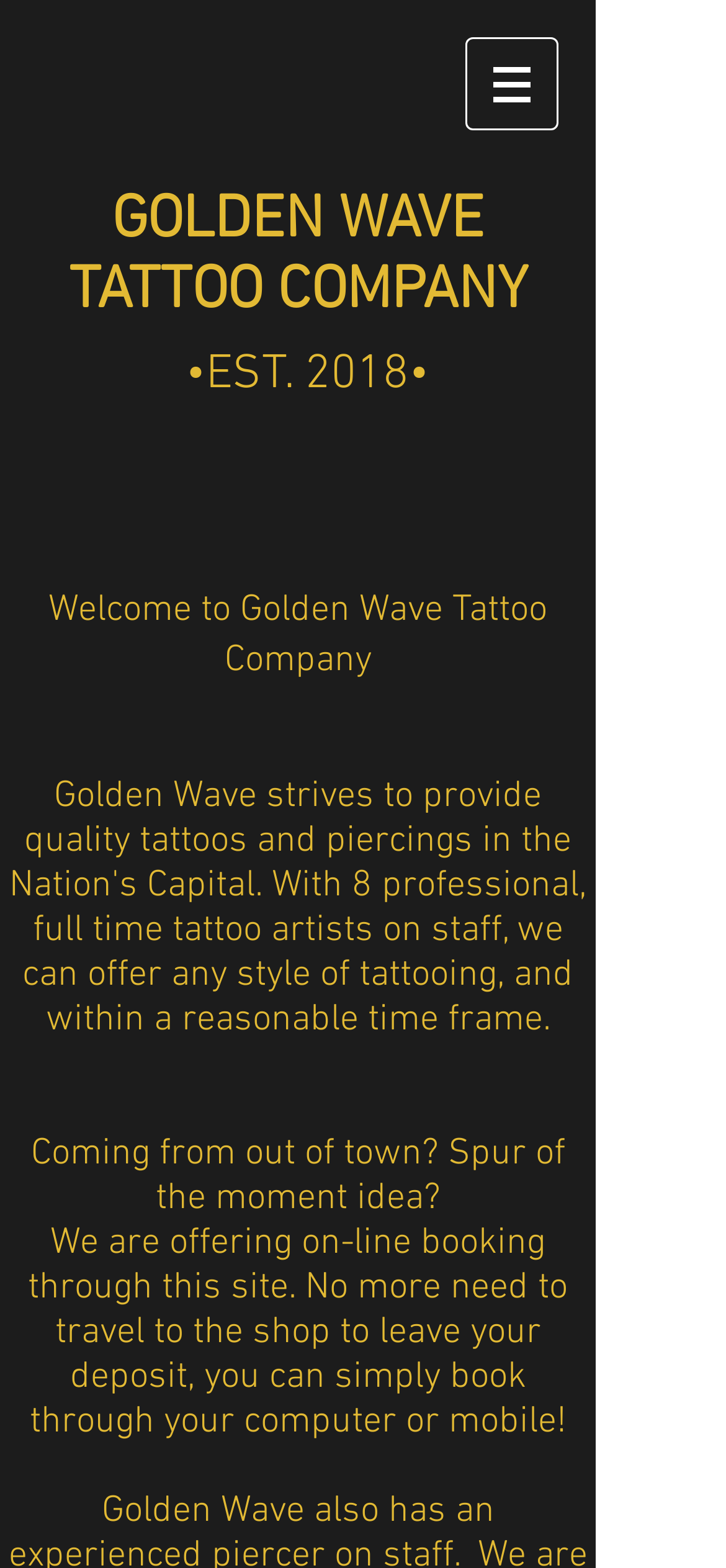What is the benefit of online booking?
Provide a detailed answer to the question using information from the image.

According to the webpage, online booking allows customers to book an appointment without having to physically travel to the shop to leave a deposit, making it more convenient.